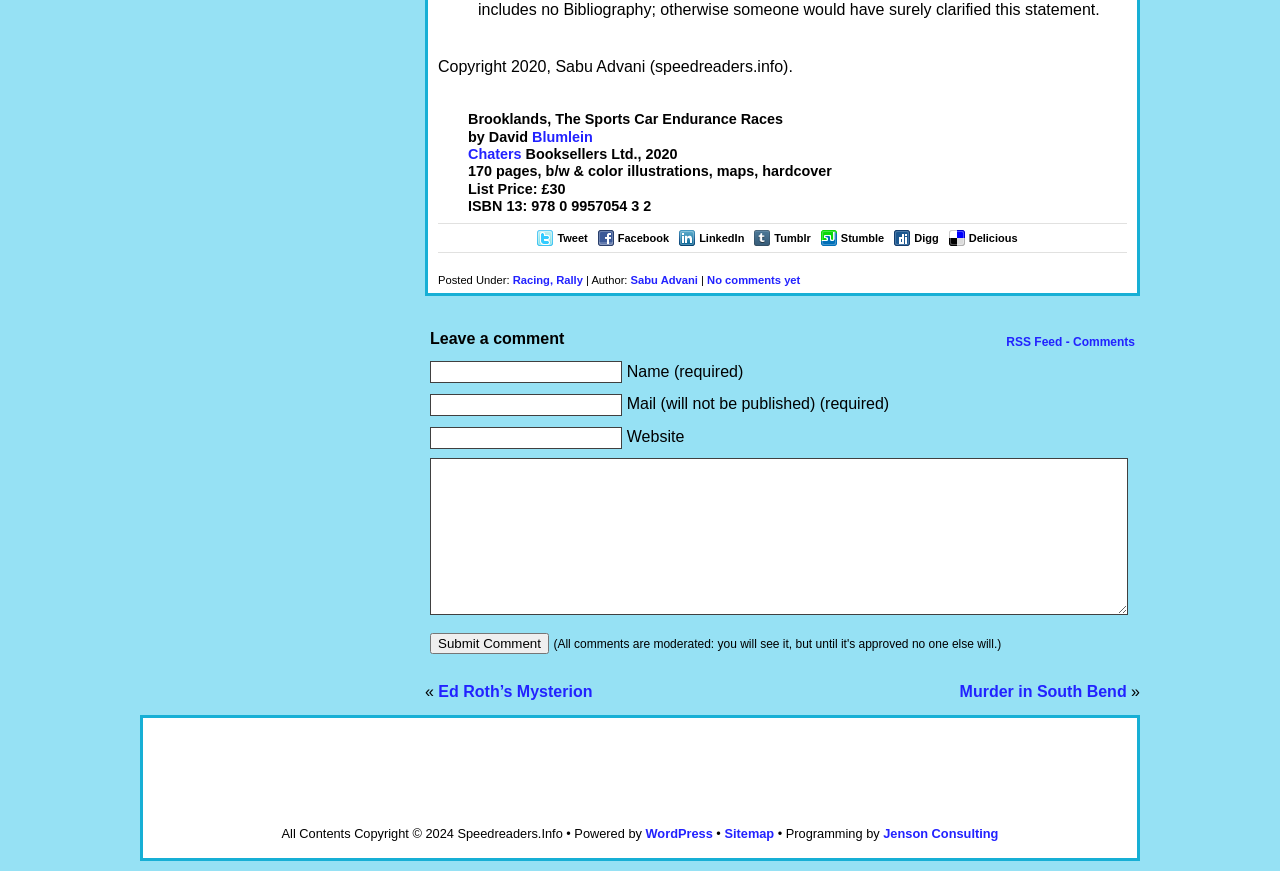Please identify the bounding box coordinates of the element I need to click to follow this instruction: "Click on the 'WordPress' link".

[0.504, 0.948, 0.557, 0.965]